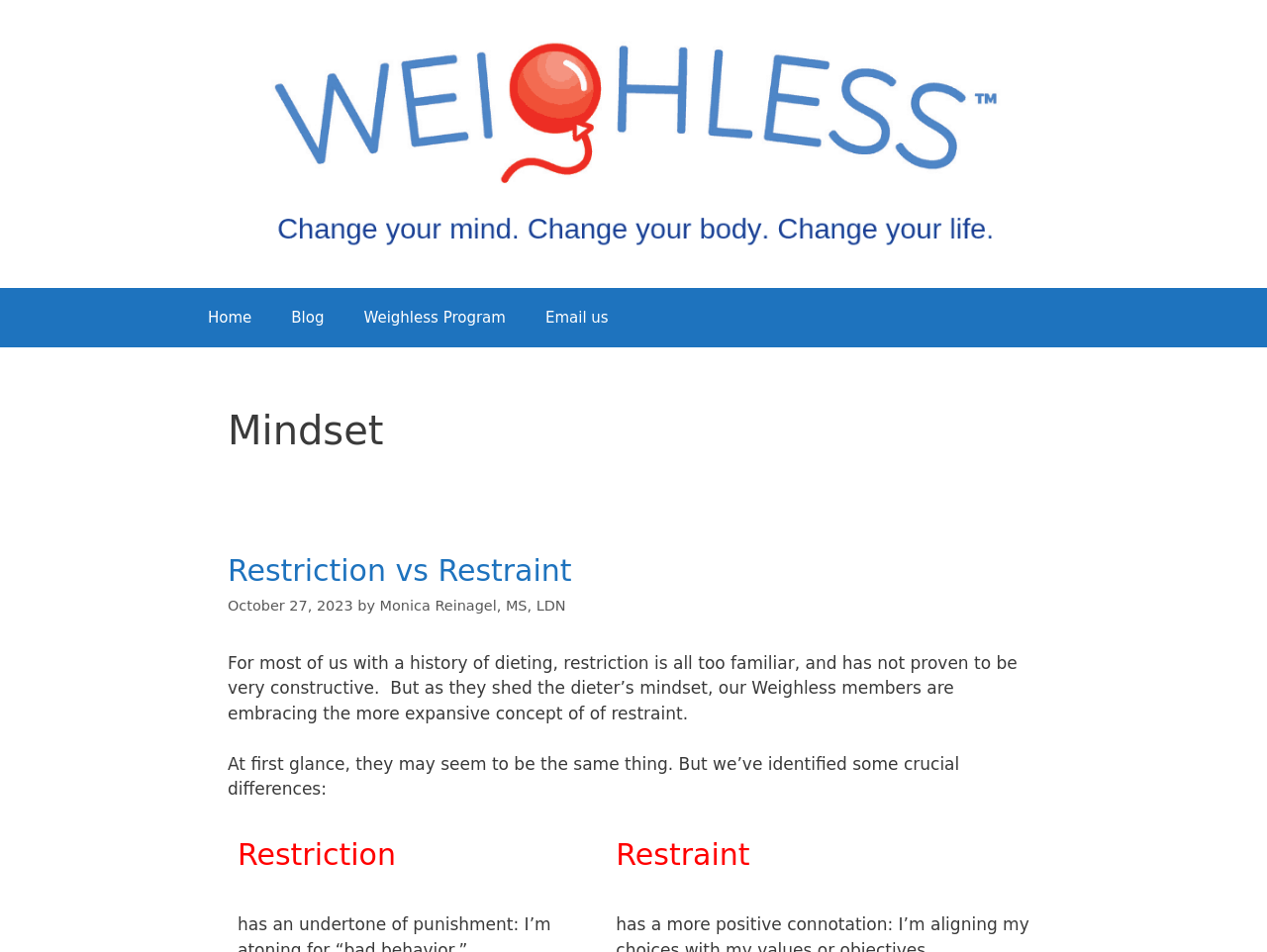Locate the bounding box of the UI element with the following description: "Home".

[0.148, 0.302, 0.214, 0.365]